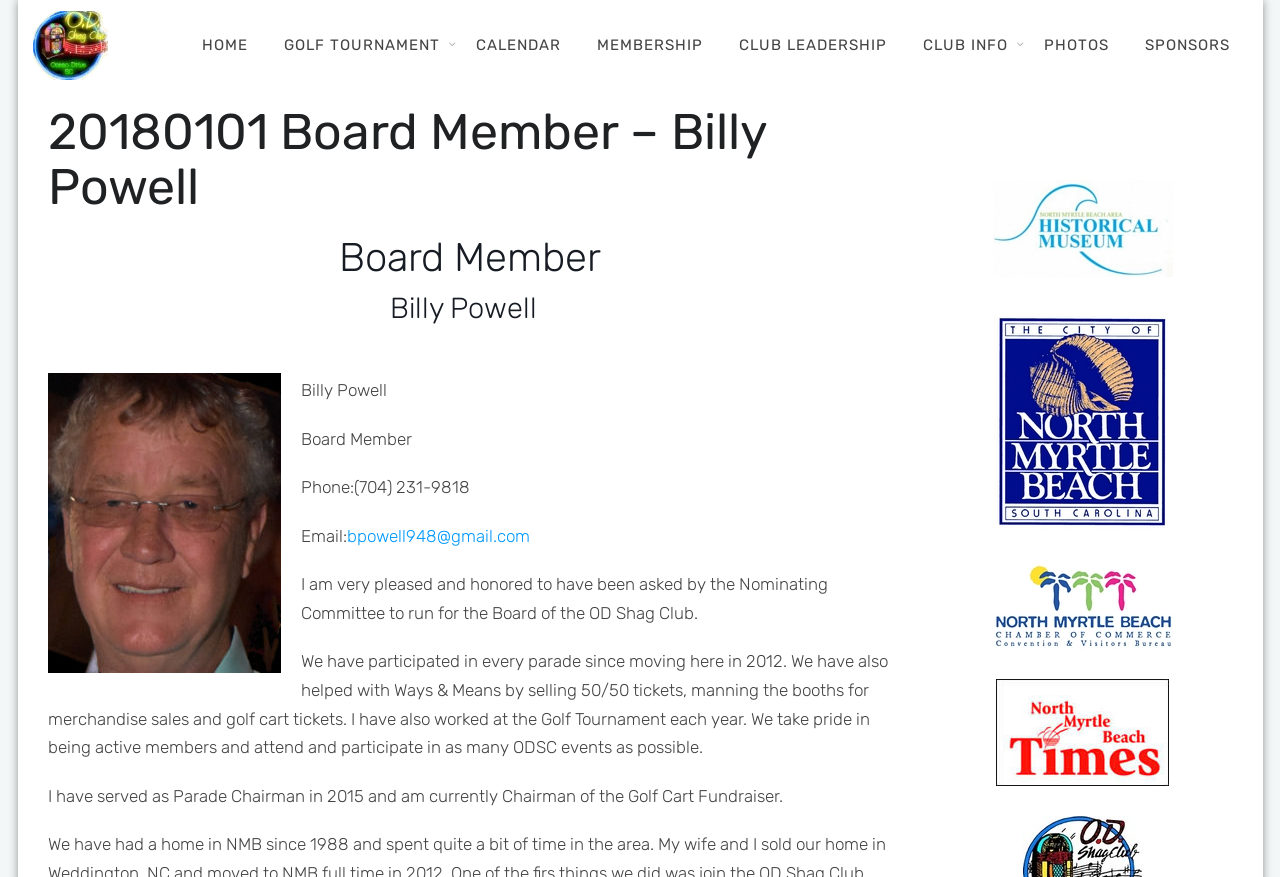What is Billy Powell's role in the club? Based on the image, give a response in one word or a short phrase.

Board Member